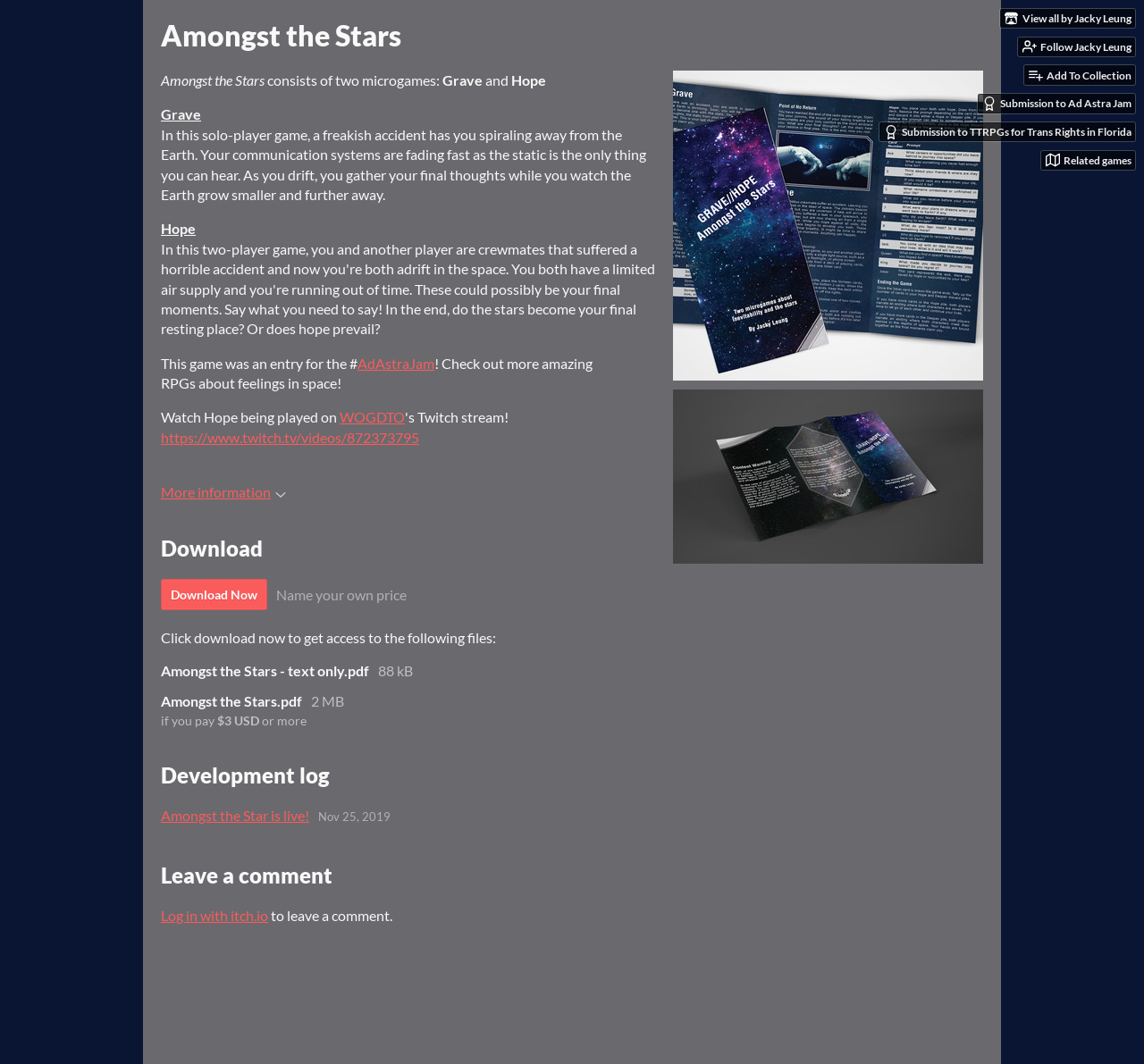Show the bounding box coordinates for the HTML element described as: "Log in with itch.io".

[0.141, 0.852, 0.234, 0.868]